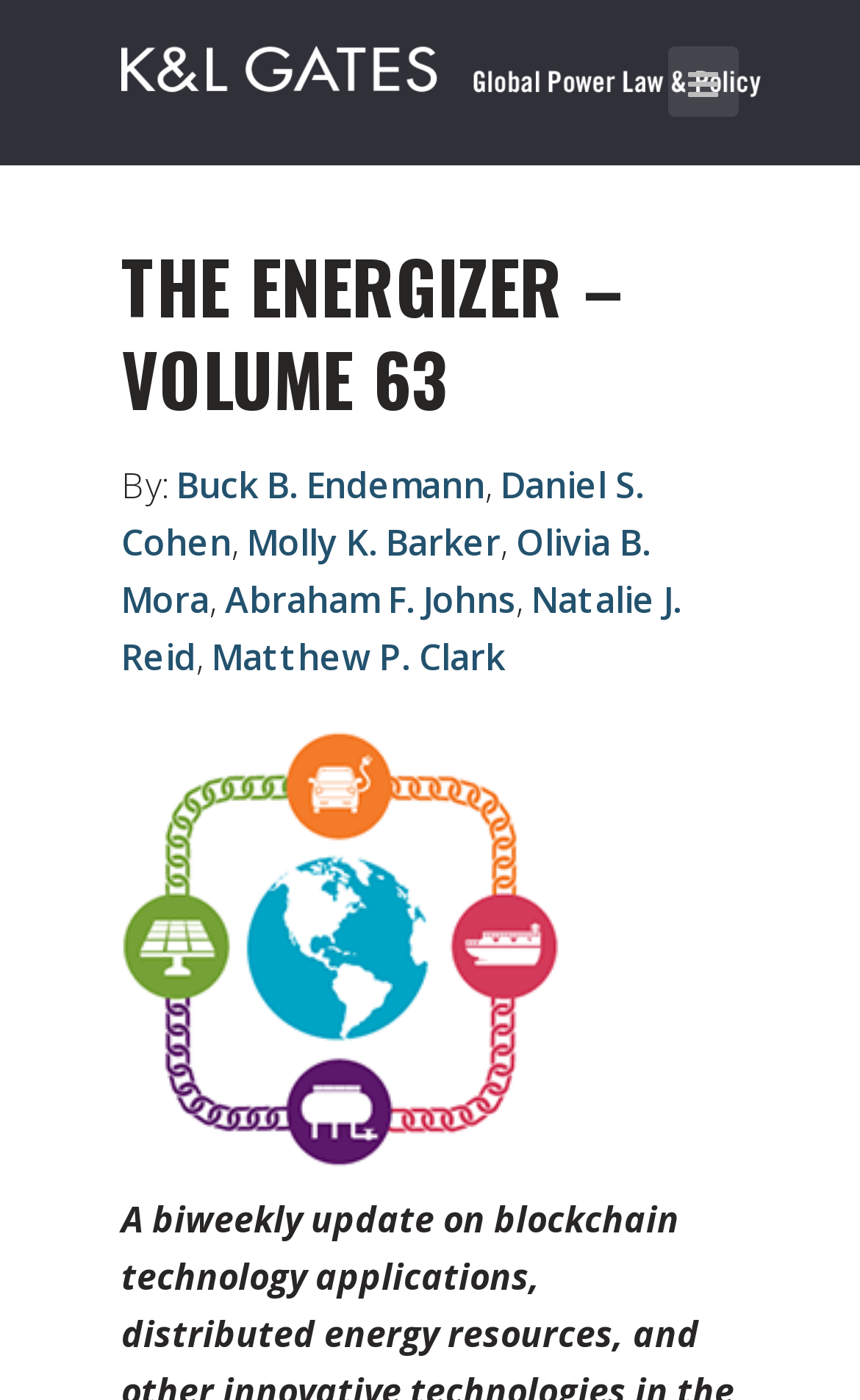Please find and report the primary heading text from the webpage.

THE ENERGIZER – VOLUME 63